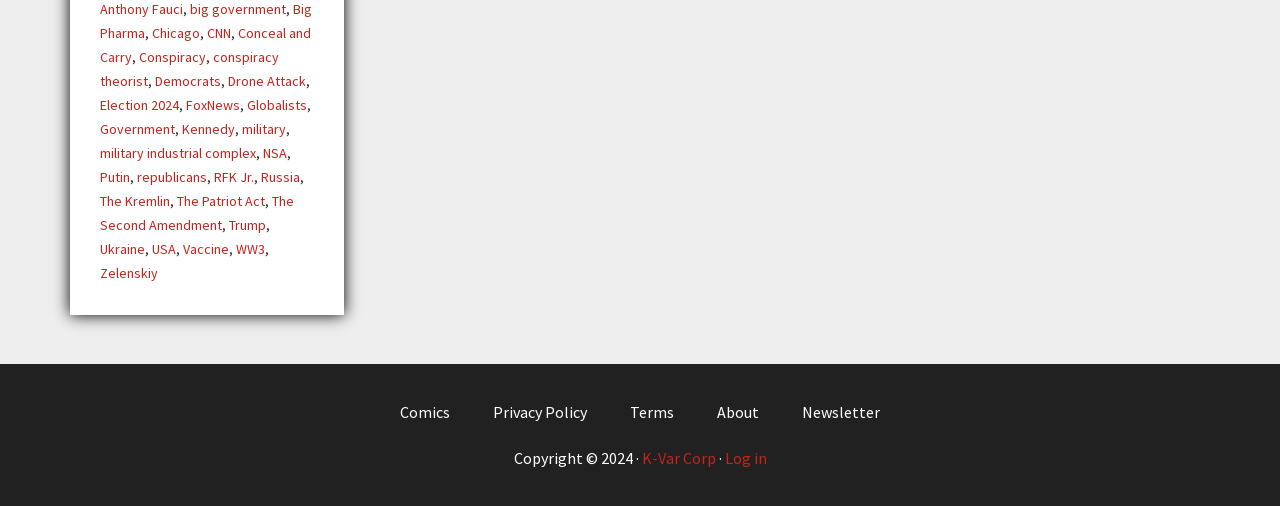Please identify the bounding box coordinates of the area that needs to be clicked to fulfill the following instruction: "Log in."

[0.566, 0.885, 0.599, 0.925]